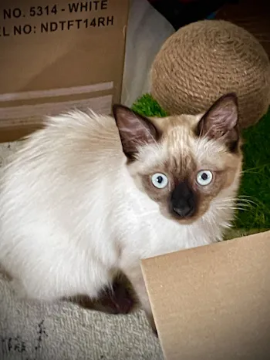What is the requirement for adopting Tegan?
Carefully analyze the image and provide a thorough answer to the question.

According to the caption, the adoption details emphasize that Tegan and her sister must be adopted together, ensuring they stay bonded.